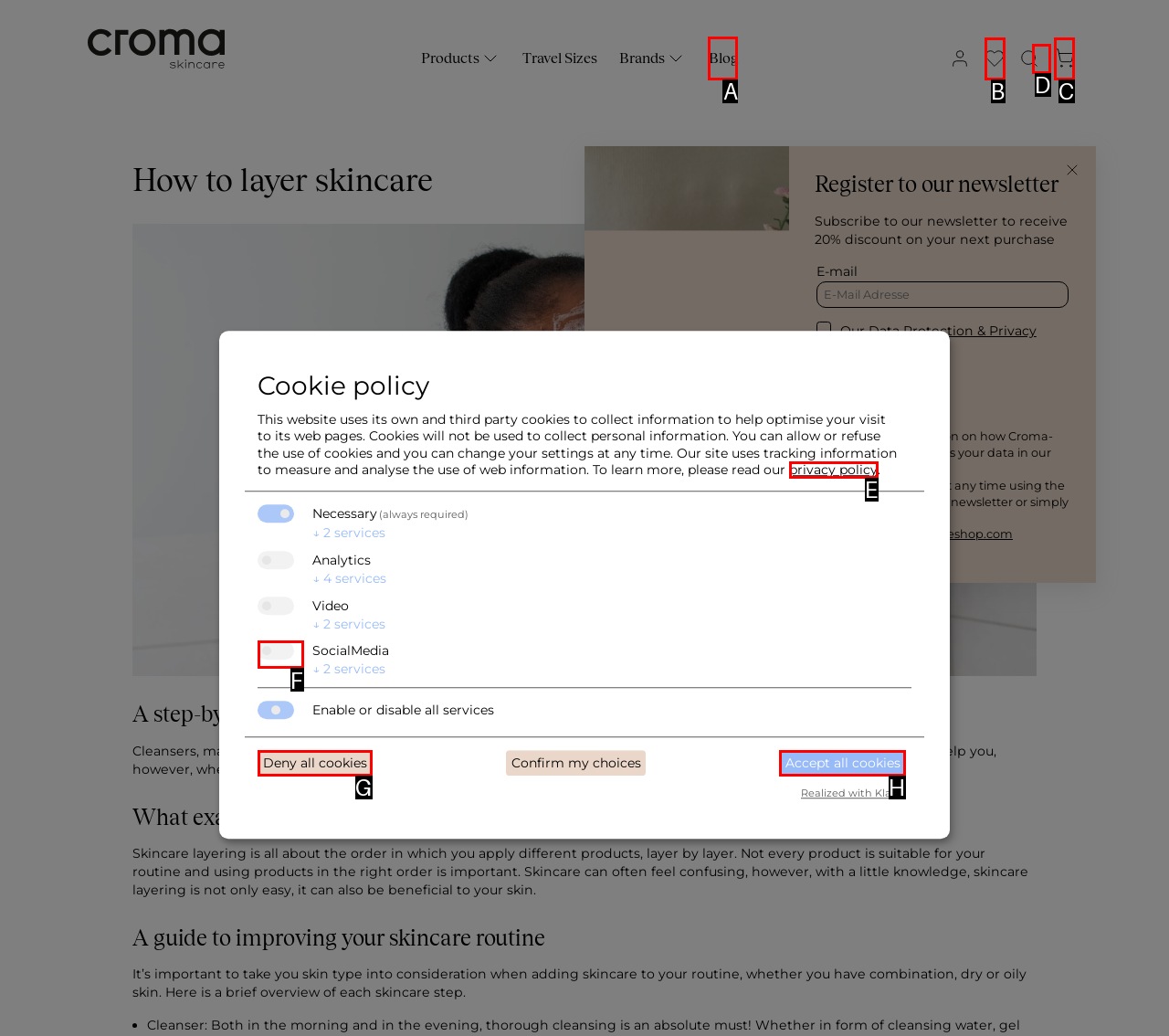Tell me the letter of the UI element to click in order to accomplish the following task: Read the blog
Answer with the letter of the chosen option from the given choices directly.

A